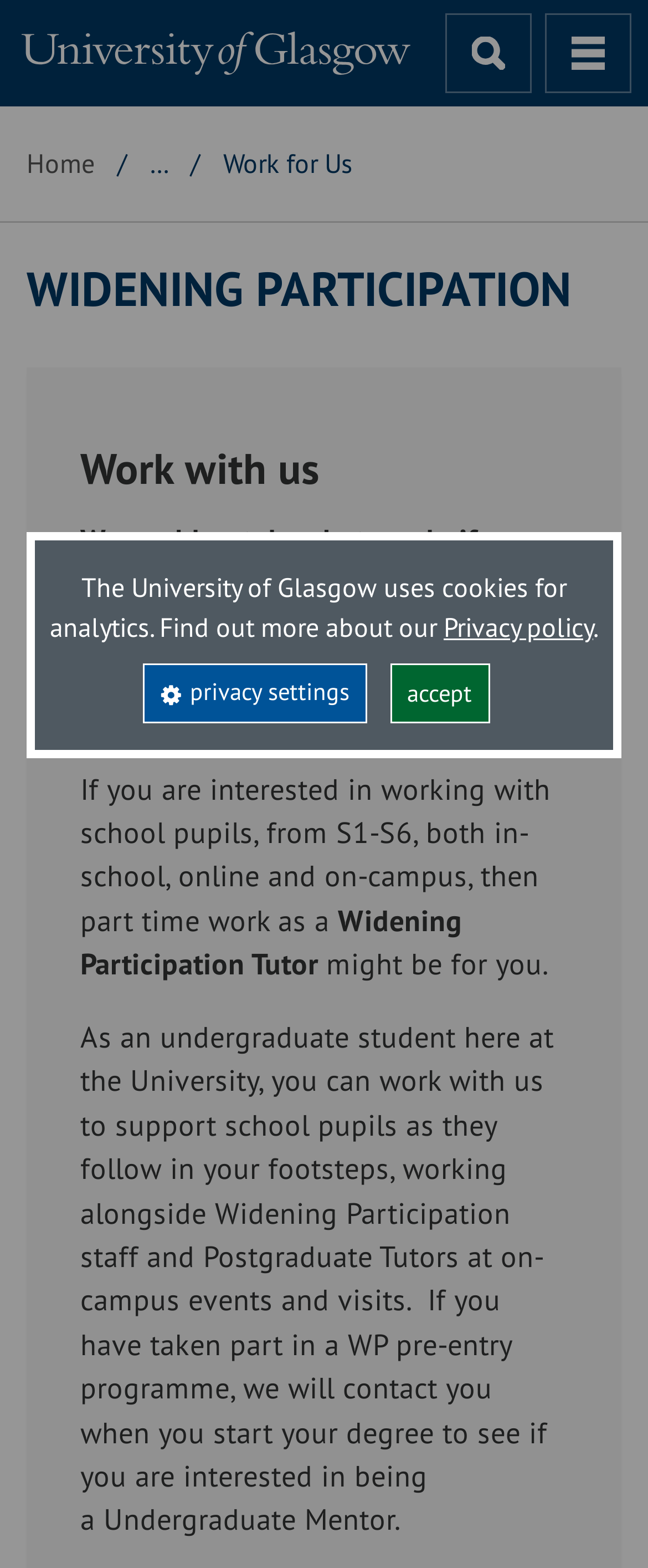Locate the bounding box coordinates of the element to click to perform the following action: 'learn about working with us'. The coordinates should be given as four float values between 0 and 1, in the form of [left, top, right, bottom].

[0.124, 0.285, 0.876, 0.312]